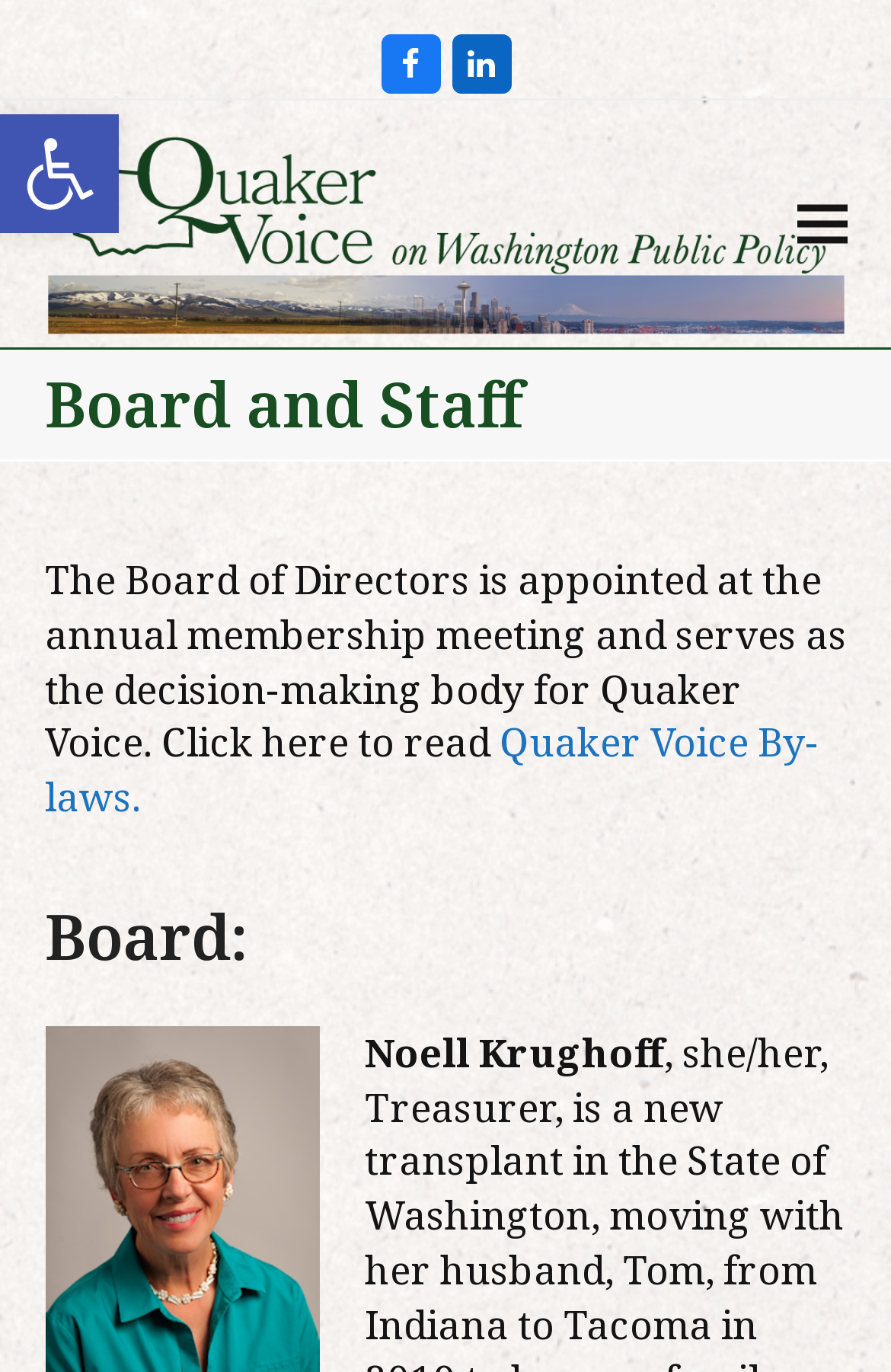Identify the bounding box coordinates for the UI element described as follows: "alt="Quaker Voice"". Ensure the coordinates are four float numbers between 0 and 1, formatted as [left, top, right, bottom].

[0.05, 0.09, 0.95, 0.245]